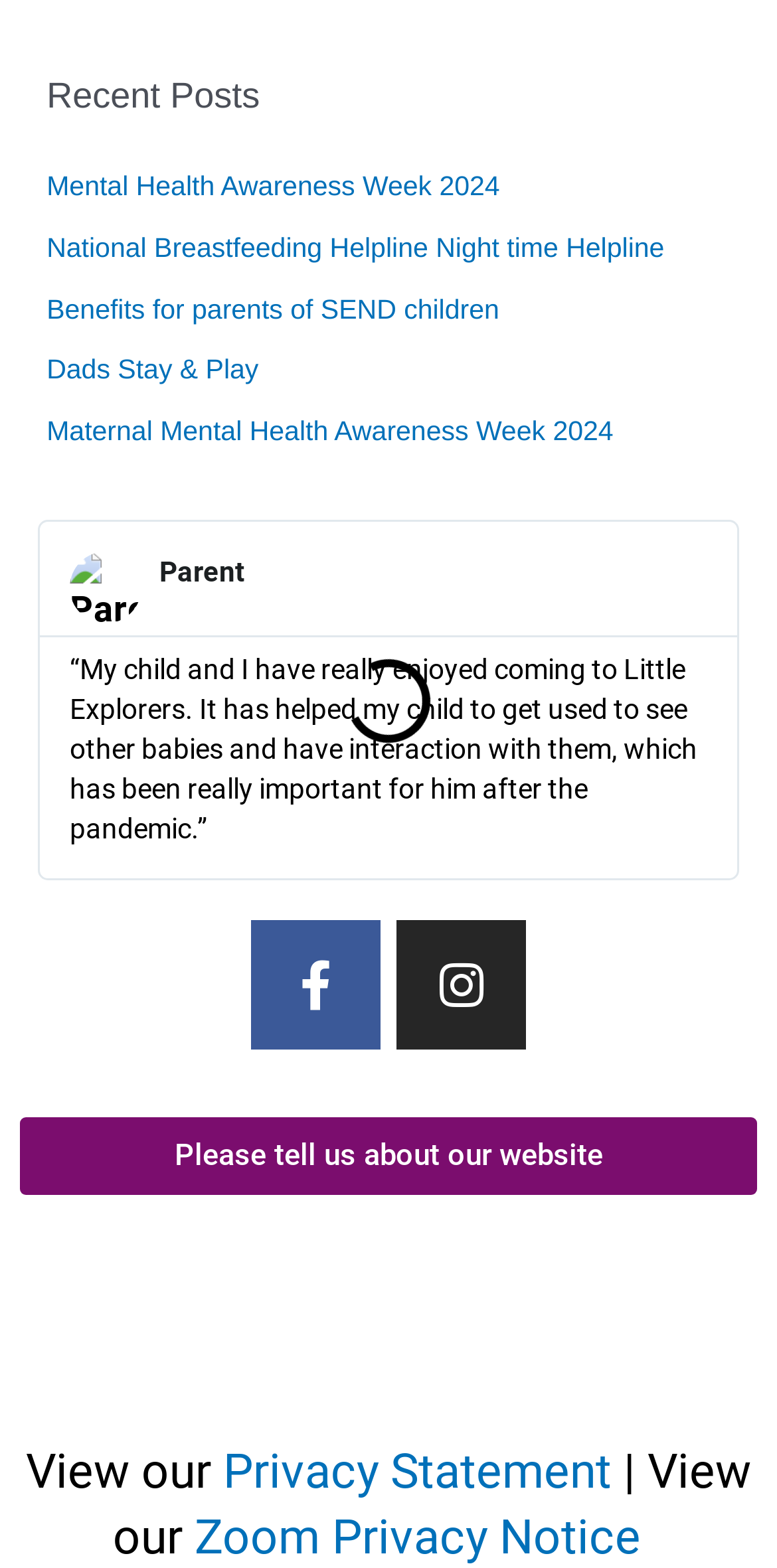What is the text of the testimonial?
Please use the image to deliver a detailed and complete answer.

I found the testimonial text by looking for the StaticText element with the longest text, which is located below the 'Parent' image.